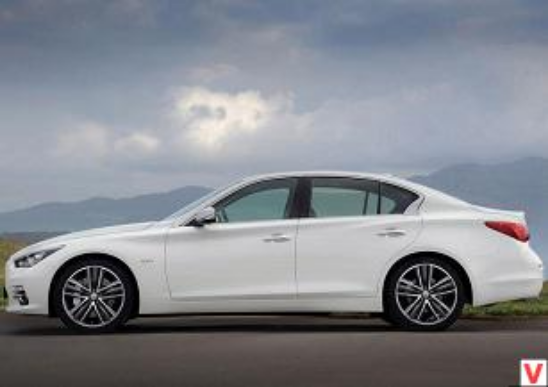How many touch screens are featured in the Infiniti InTouch communication system?
Using the visual information, answer the question in a single word or phrase.

Dual